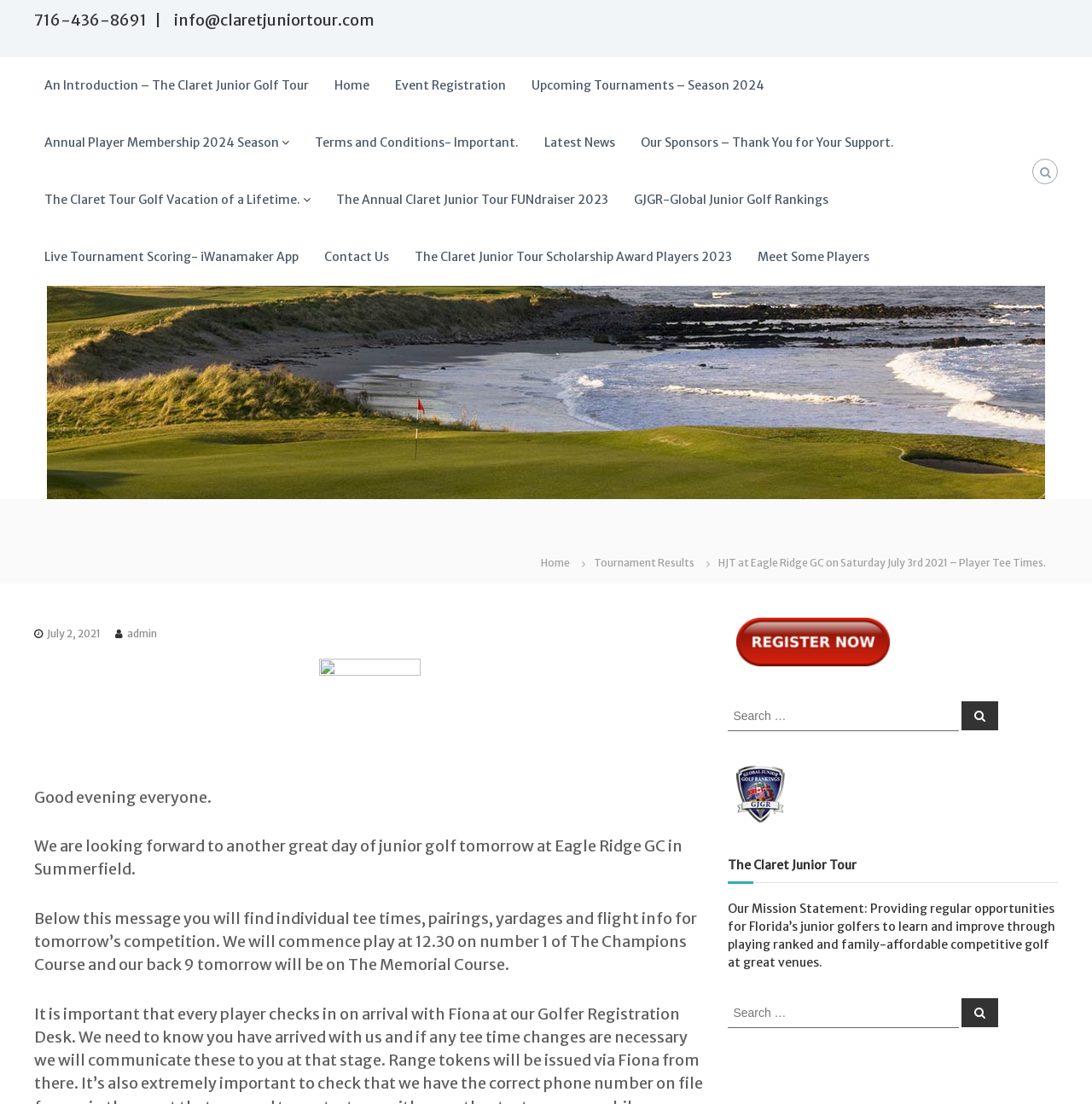Please identify the bounding box coordinates of the element I should click to complete this instruction: 'Read about the Thought Leaders Series'. The coordinates should be given as four float numbers between 0 and 1, like this: [left, top, right, bottom].

None